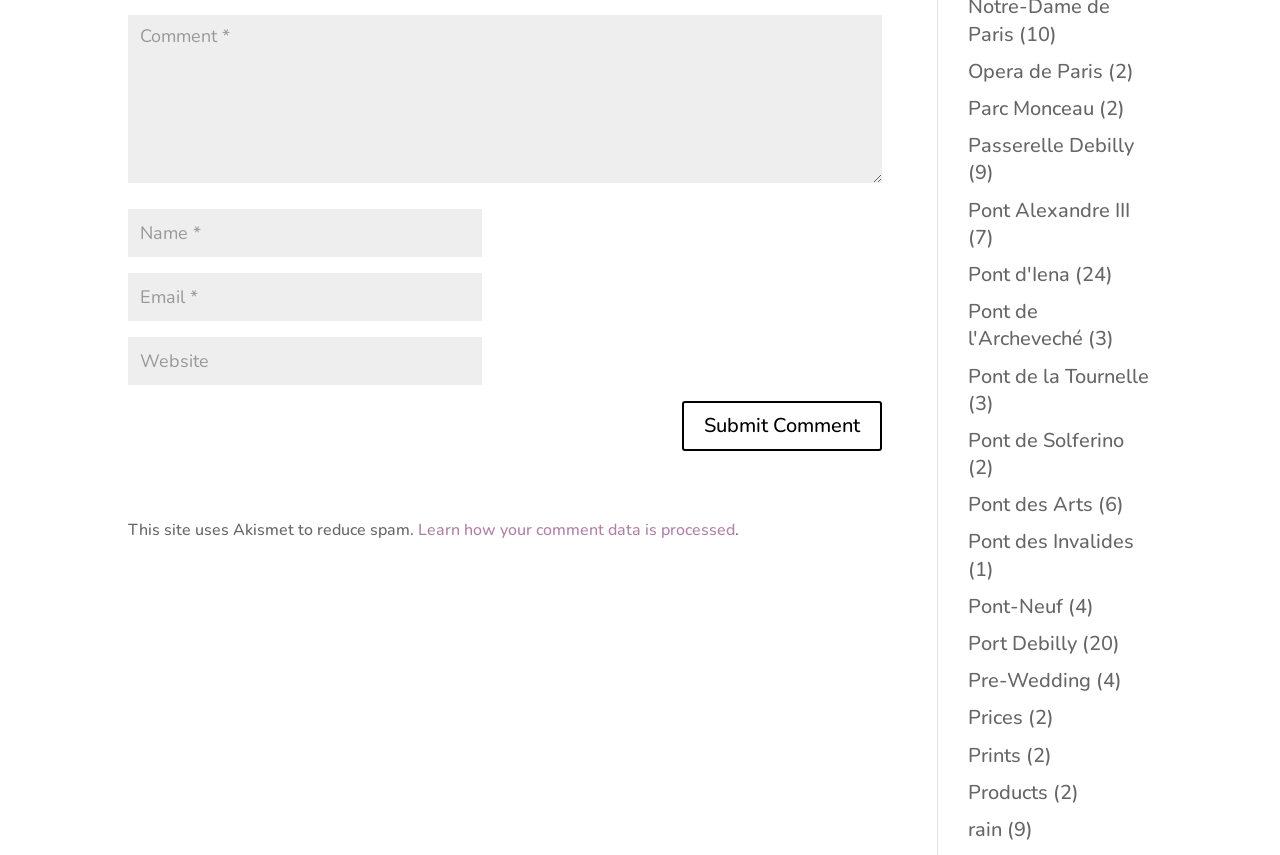Respond to the following question using a concise word or phrase: 
What is the purpose of the website?

Commenting